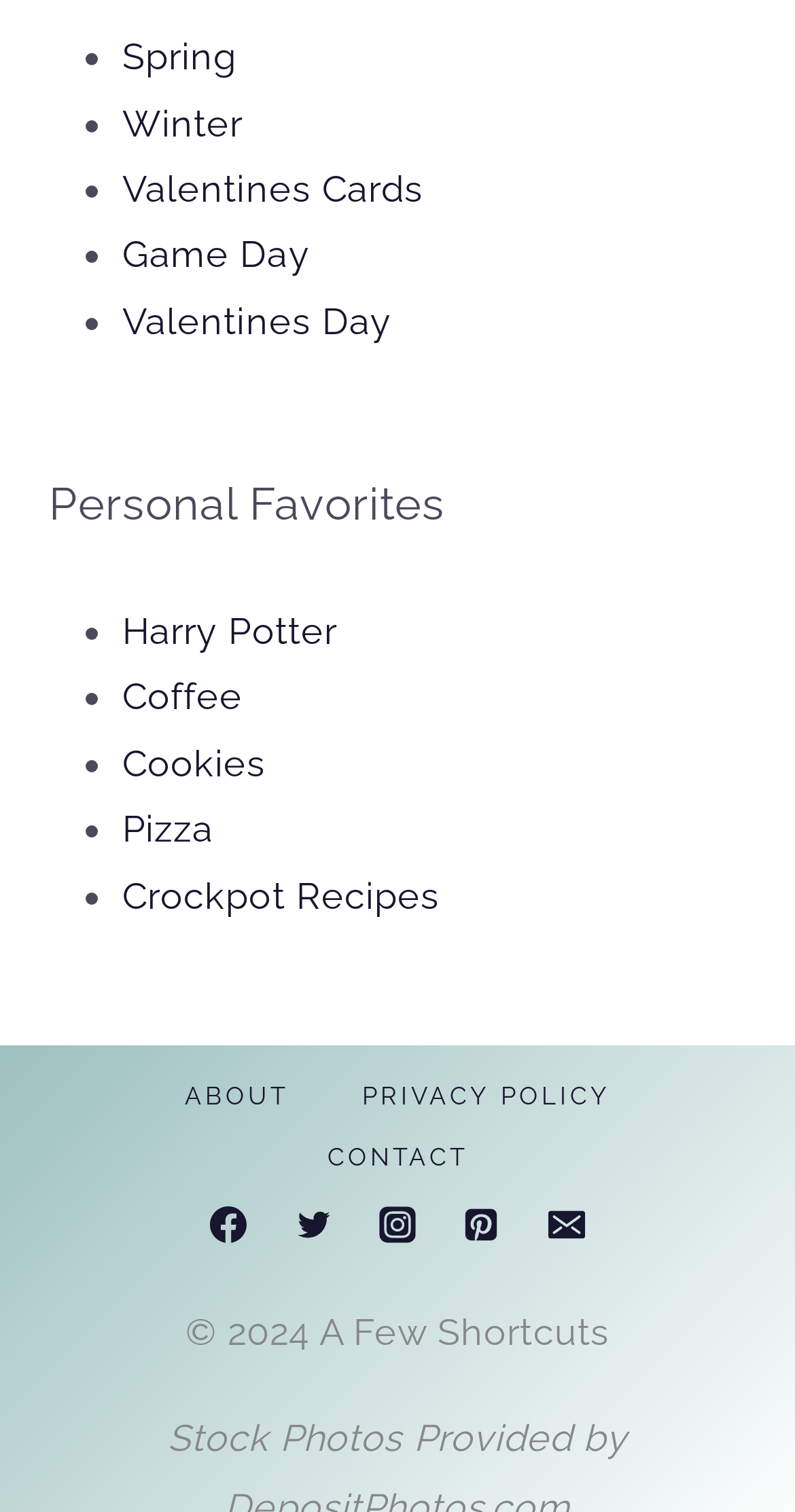Determine the coordinates of the bounding box that should be clicked to complete the instruction: "Go to Harry Potter". The coordinates should be represented by four float numbers between 0 and 1: [left, top, right, bottom].

[0.154, 0.403, 0.424, 0.431]